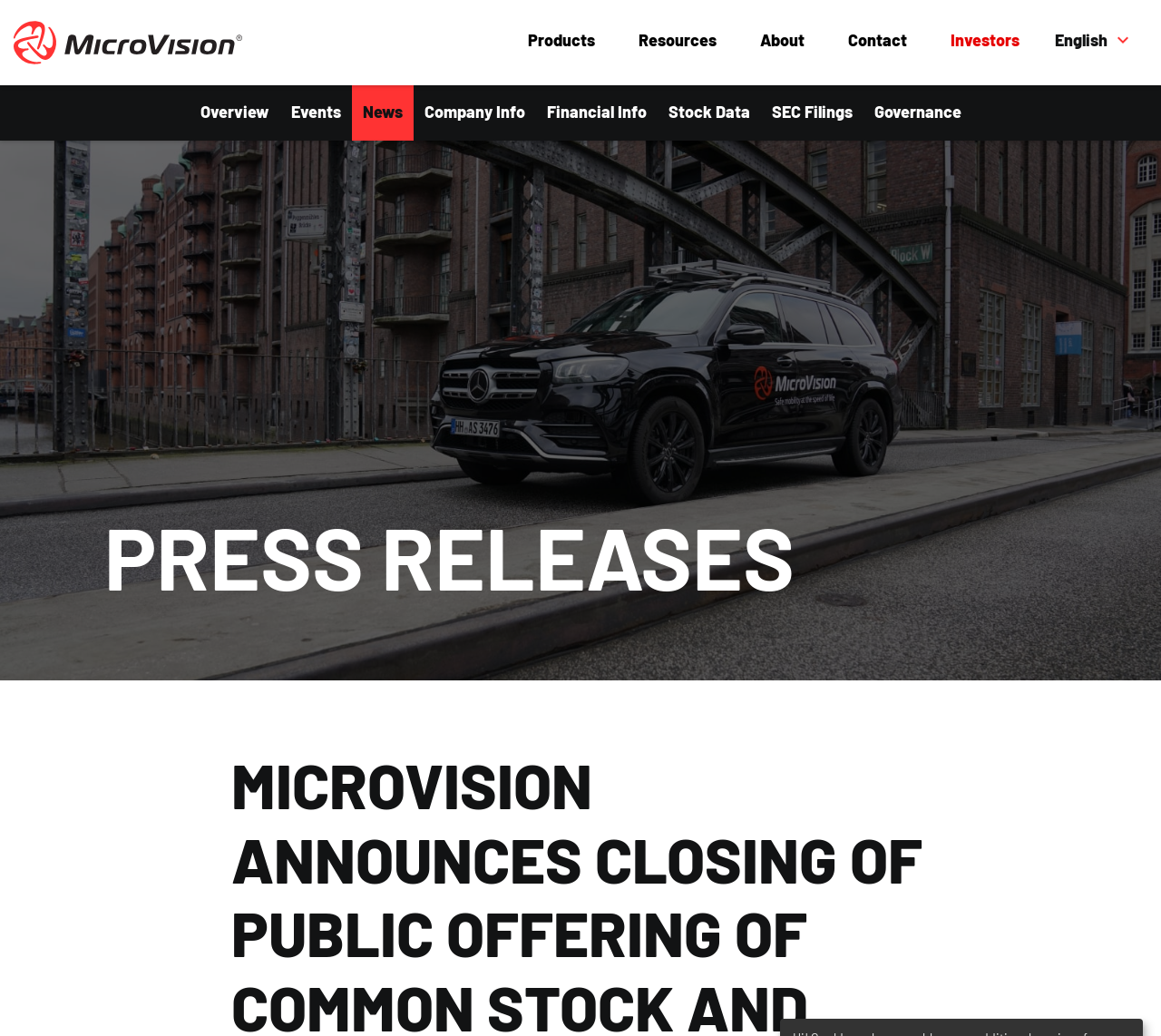How many links are there in the 'Investors Section'?
Based on the image content, provide your answer in one word or a short phrase.

9